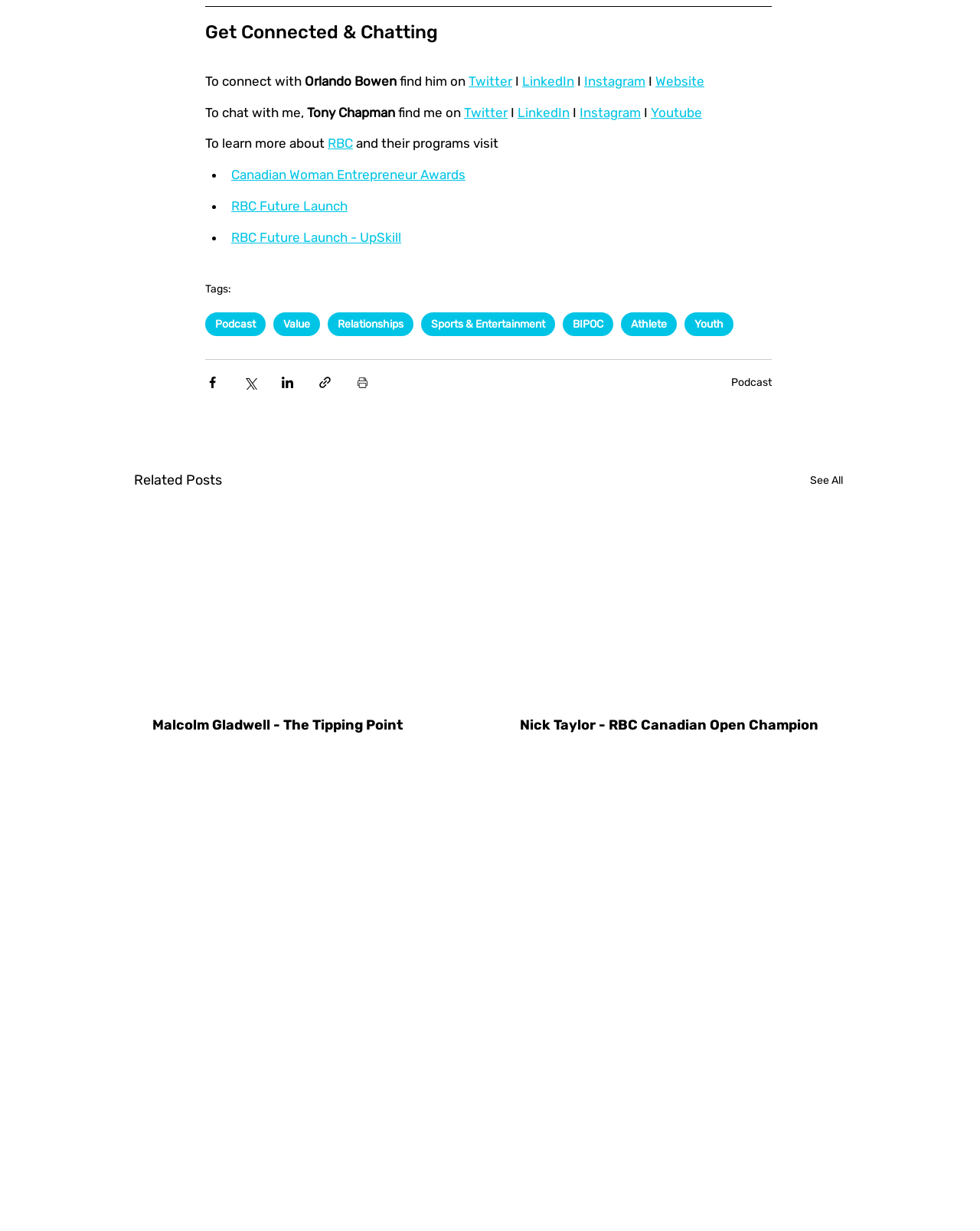What is the organization mentioned in the webpage?
Using the visual information, reply with a single word or short phrase.

RBC